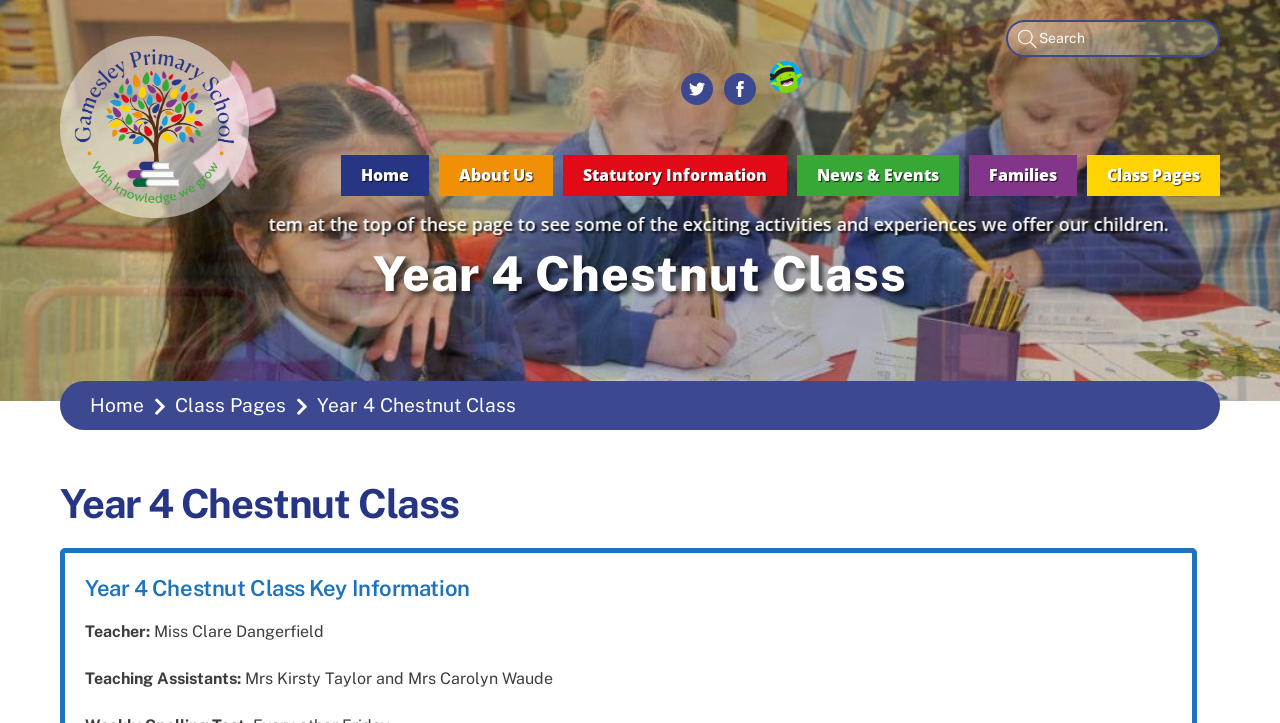Based on the image, please elaborate on the answer to the following question:
What are the navigation options below the main heading?

I found the answer by looking at the section below the main heading 'Year 4 Chestnut Class' where there are several buttons with the mentioned navigation options.